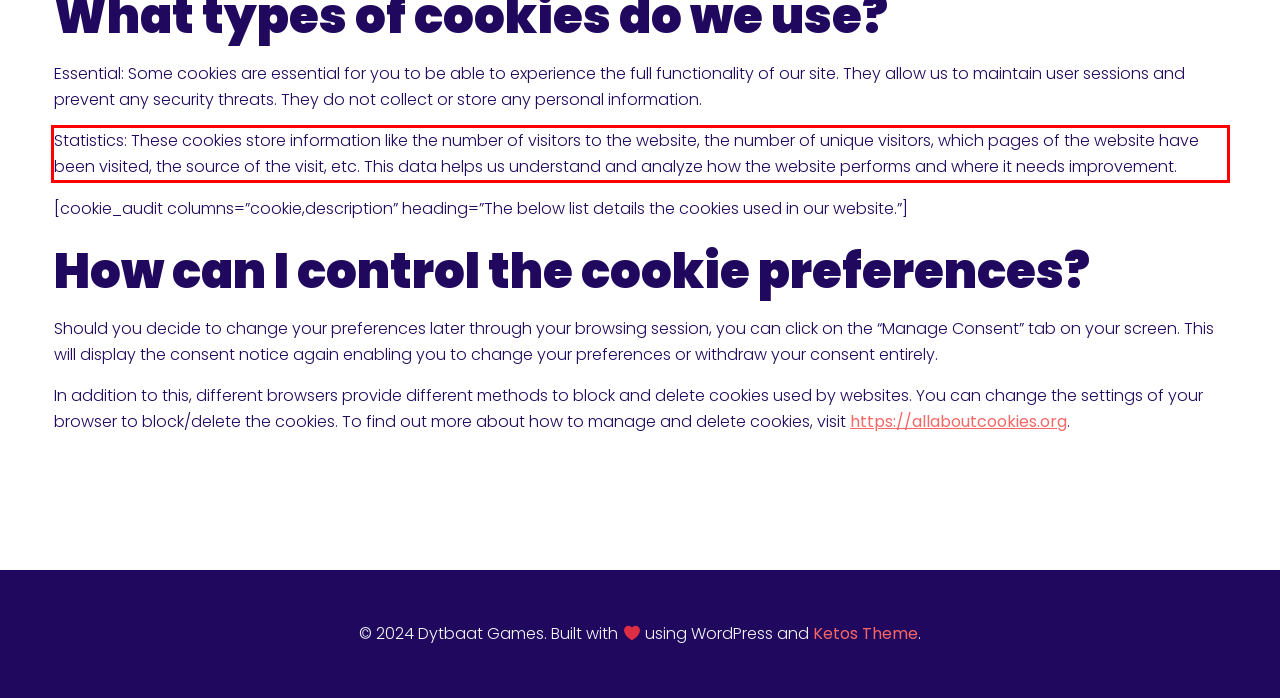You are given a webpage screenshot with a red bounding box around a UI element. Extract and generate the text inside this red bounding box.

Statistics: These cookies store information like the number of visitors to the website, the number of unique visitors, which pages of the website have been visited, the source of the visit, etc. This data helps us understand and analyze how the website performs and where it needs improvement.